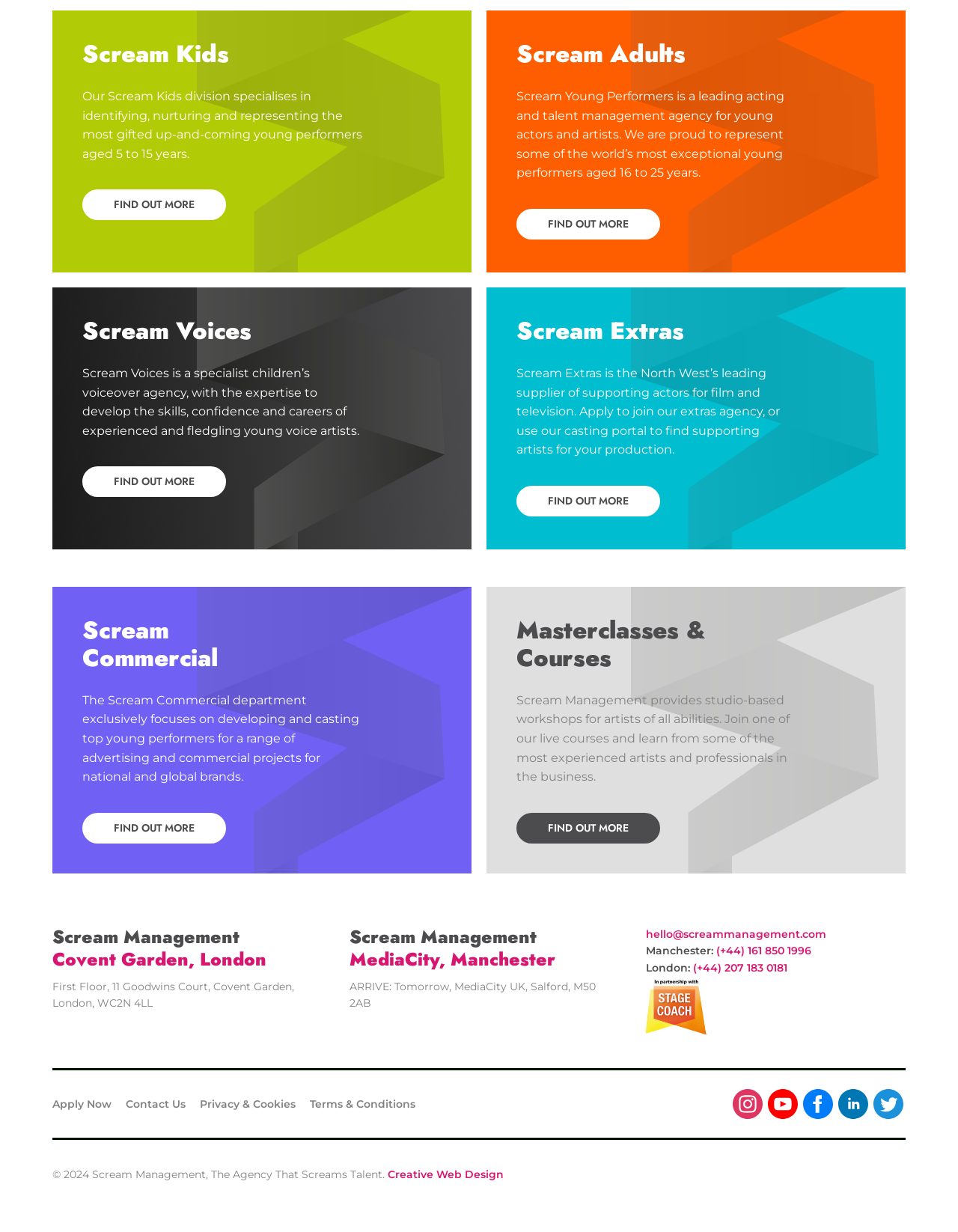Extract the bounding box coordinates for the HTML element that matches this description: "Find Out More". The coordinates should be four float numbers between 0 and 1, i.e., [left, top, right, bottom].

[0.086, 0.163, 0.236, 0.188]